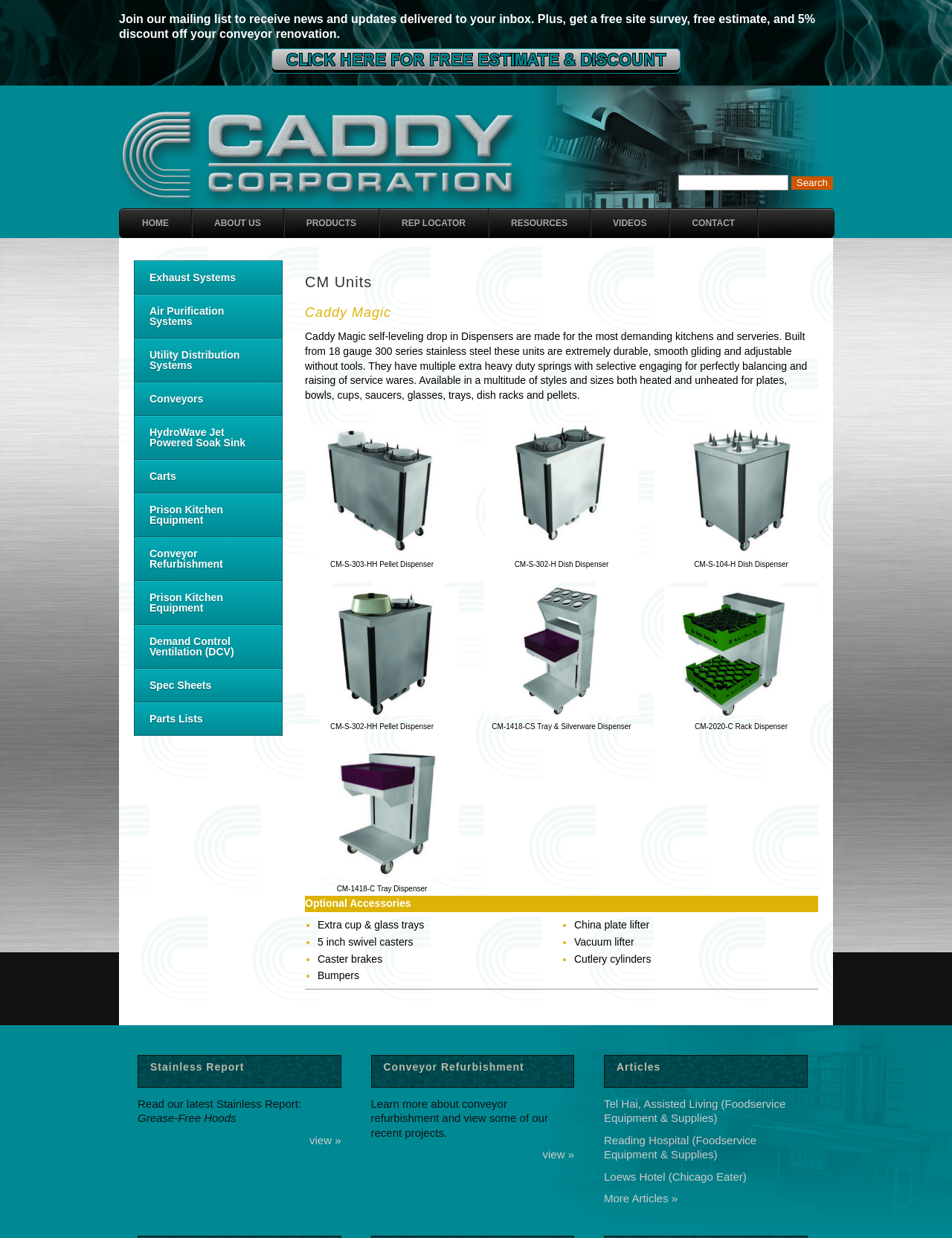Answer the following query with a single word or phrase:
What is the material used to make Caddy Magic self-leveling drop-in dispensers?

18 gauge 300 series stainless steel